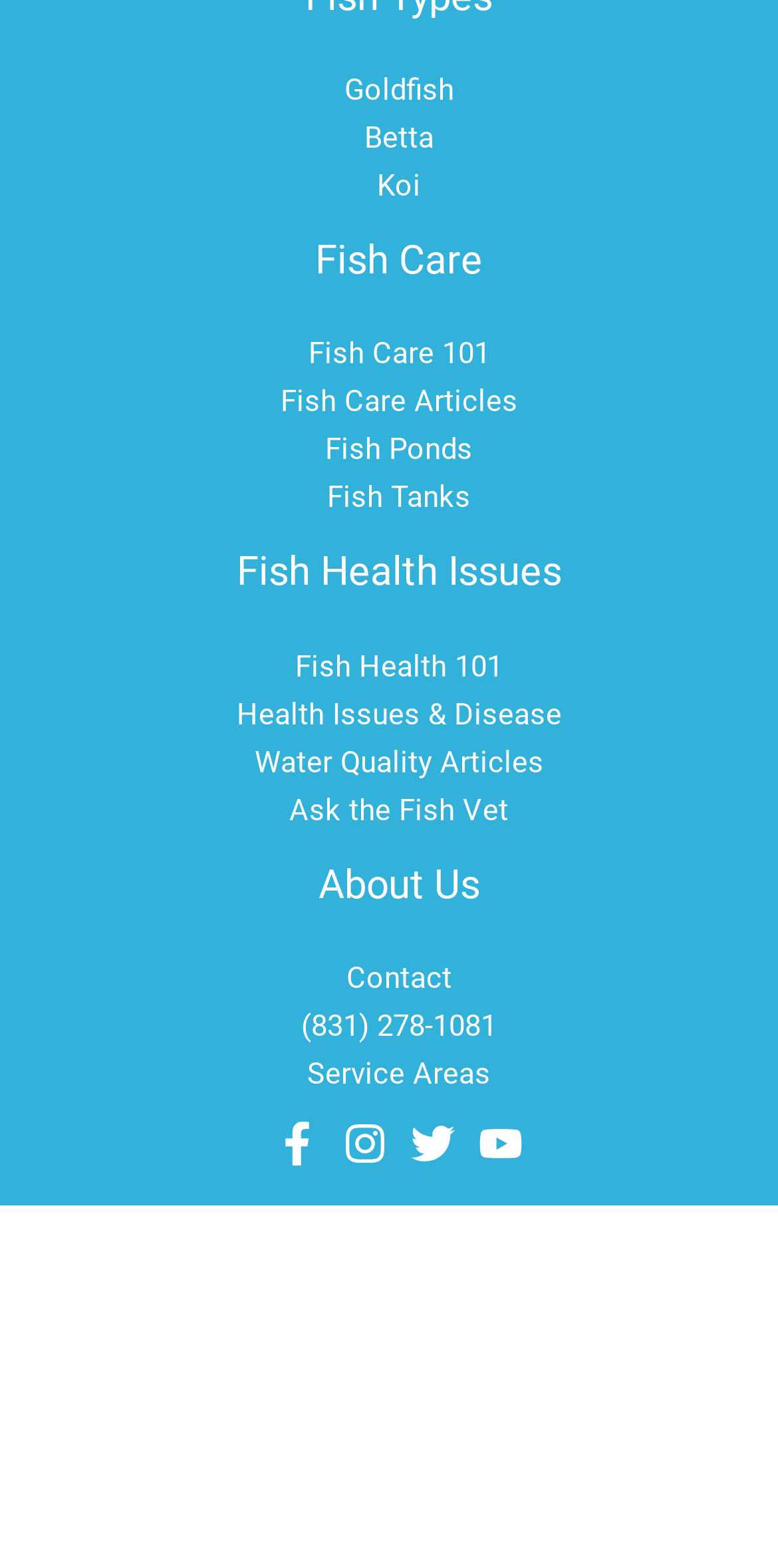How many footer widgets are there?
Answer the question with a single word or phrase, referring to the image.

4